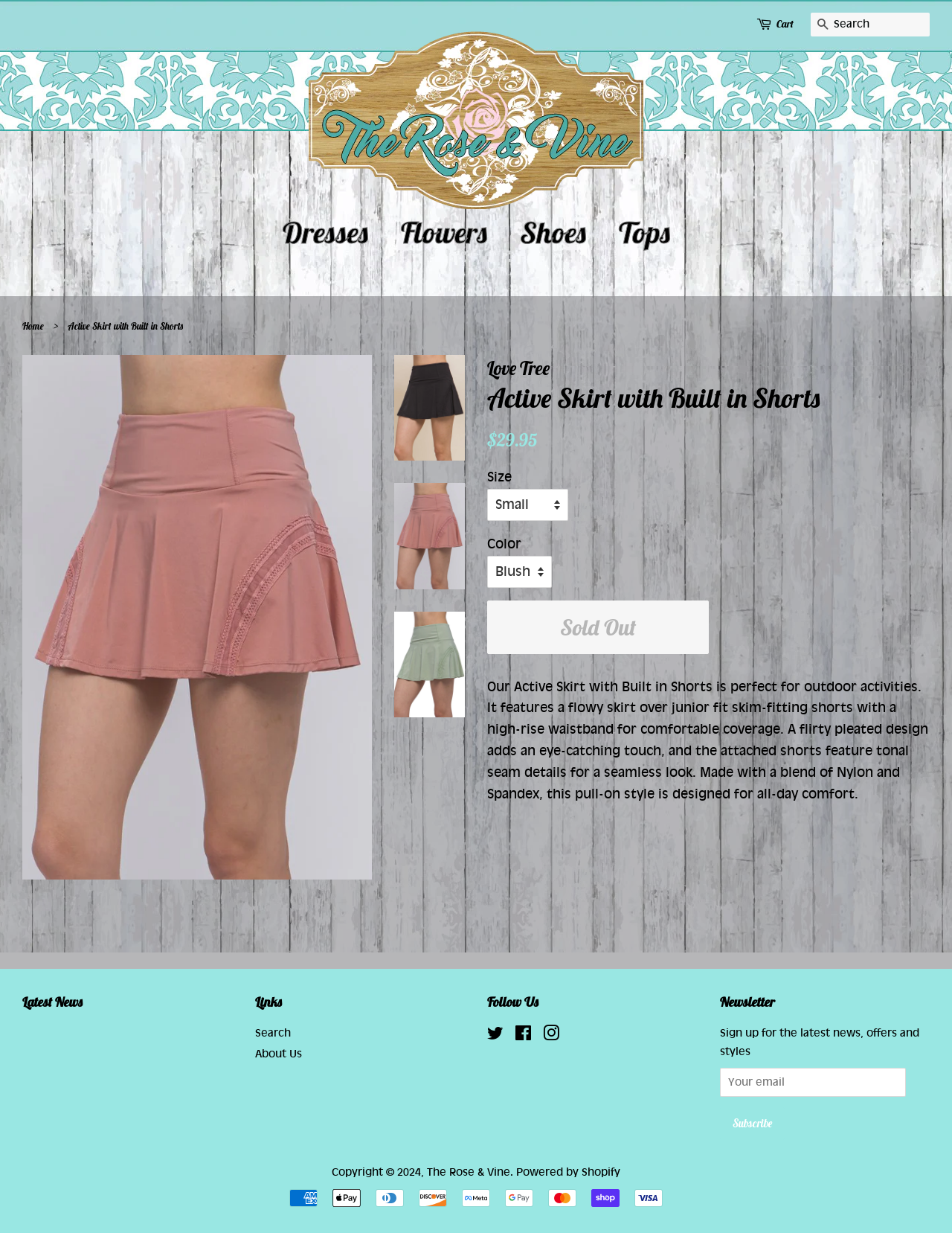Please determine the bounding box coordinates of the clickable area required to carry out the following instruction: "Select a size". The coordinates must be four float numbers between 0 and 1, represented as [left, top, right, bottom].

[0.512, 0.397, 0.597, 0.422]